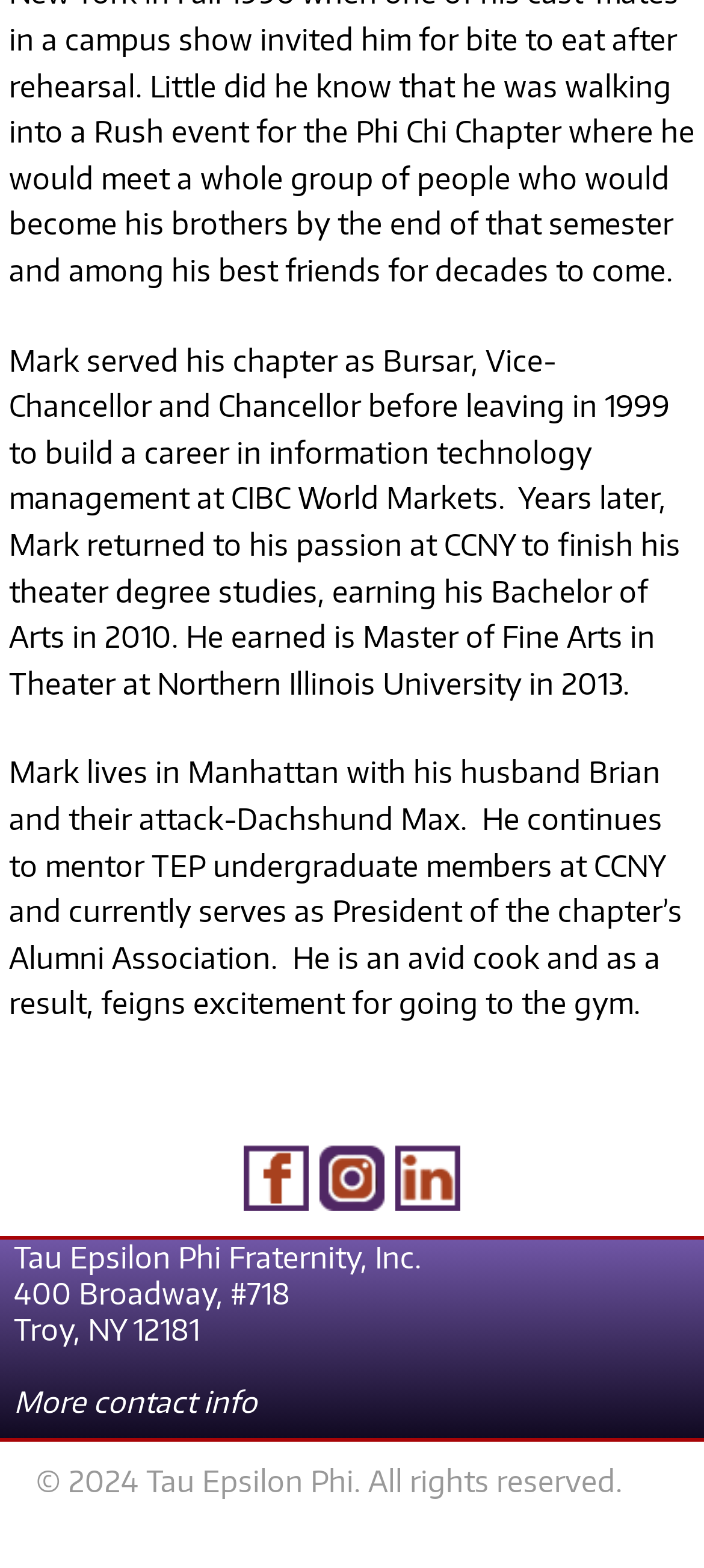What is the address of Tau Epsilon Phi Fraternity, Inc.?
Please give a detailed answer to the question using the information shown in the image.

The address is mentioned in the StaticText elements with IDs 40, 42, and 44, which are part of the contentinfo element with ID 30.